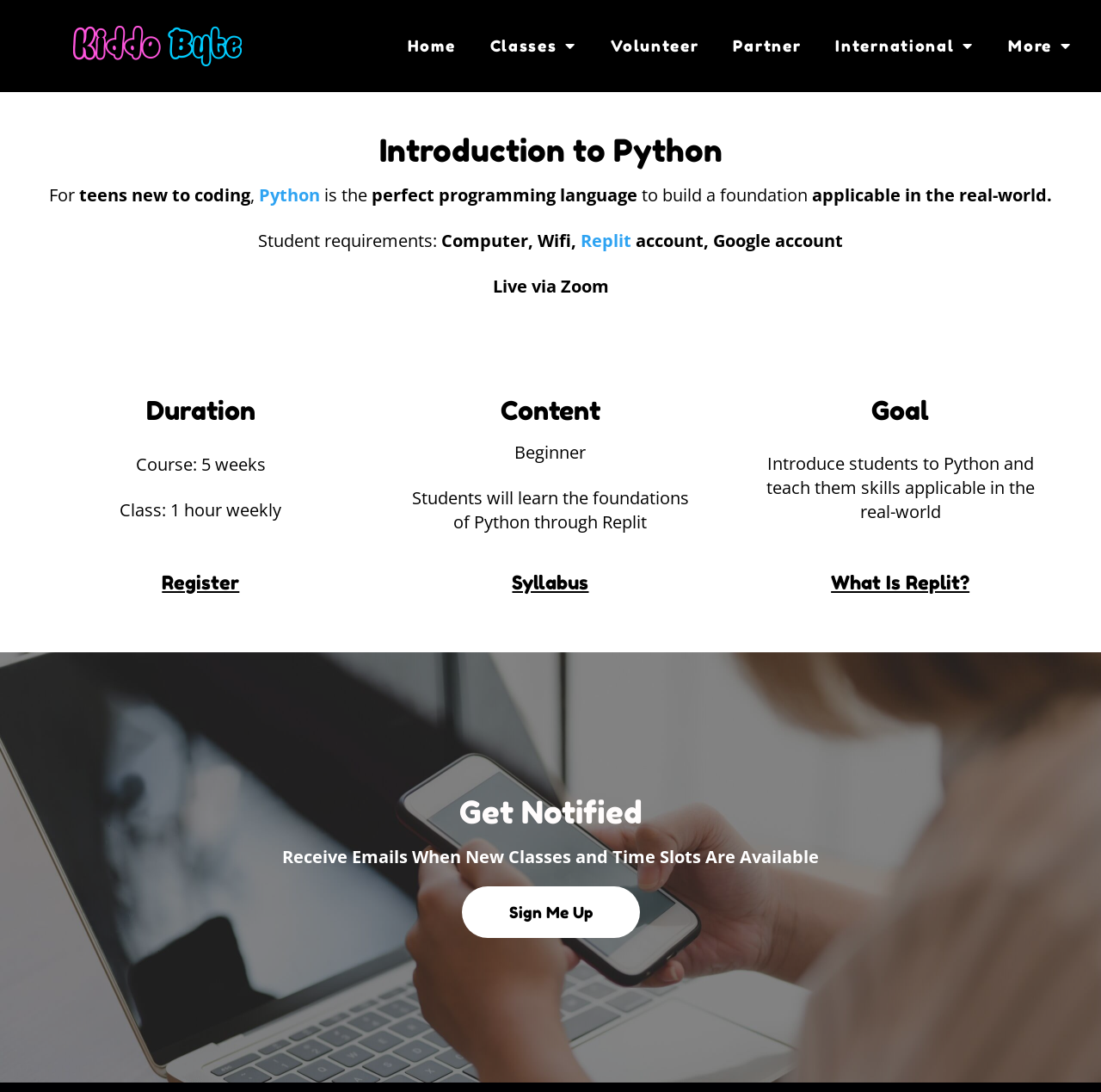Summarize the webpage comprehensively, mentioning all visible components.

The webpage is about an introduction to Python programming course for teenagers. At the top, there is a navigation menu with links to "Home", "Classes", "Volunteer", "Partner", "International", and "More". Below the navigation menu, there is a heading "Introduction to Python" followed by a paragraph of text that describes the course, stating that Python is a perfect programming language for teens new to coding, and listing the student requirements, including a computer, Wi-Fi, Replit account, and Google account.

To the right of the navigation menu, there is a Kiddo-Byte logo, which is an image. Below the introductory paragraph, there are three sections: "Duration", "Content", and "Goal". The "Duration" section indicates that the course is 5 weeks long, with 1-hour weekly classes. The "Content" section mentions that the course is for beginners and that students will learn the foundations of Python through Replit. The "Goal" section states that the course aims to introduce students to Python and teach them skills applicable in the real-world.

There are also several links on the page, including "Register", "Syllabus", "What Is Replit?", and "Sign Me Up". Additionally, there is a section "Get Notified" that allows users to receive emails when new classes and time slots are available.